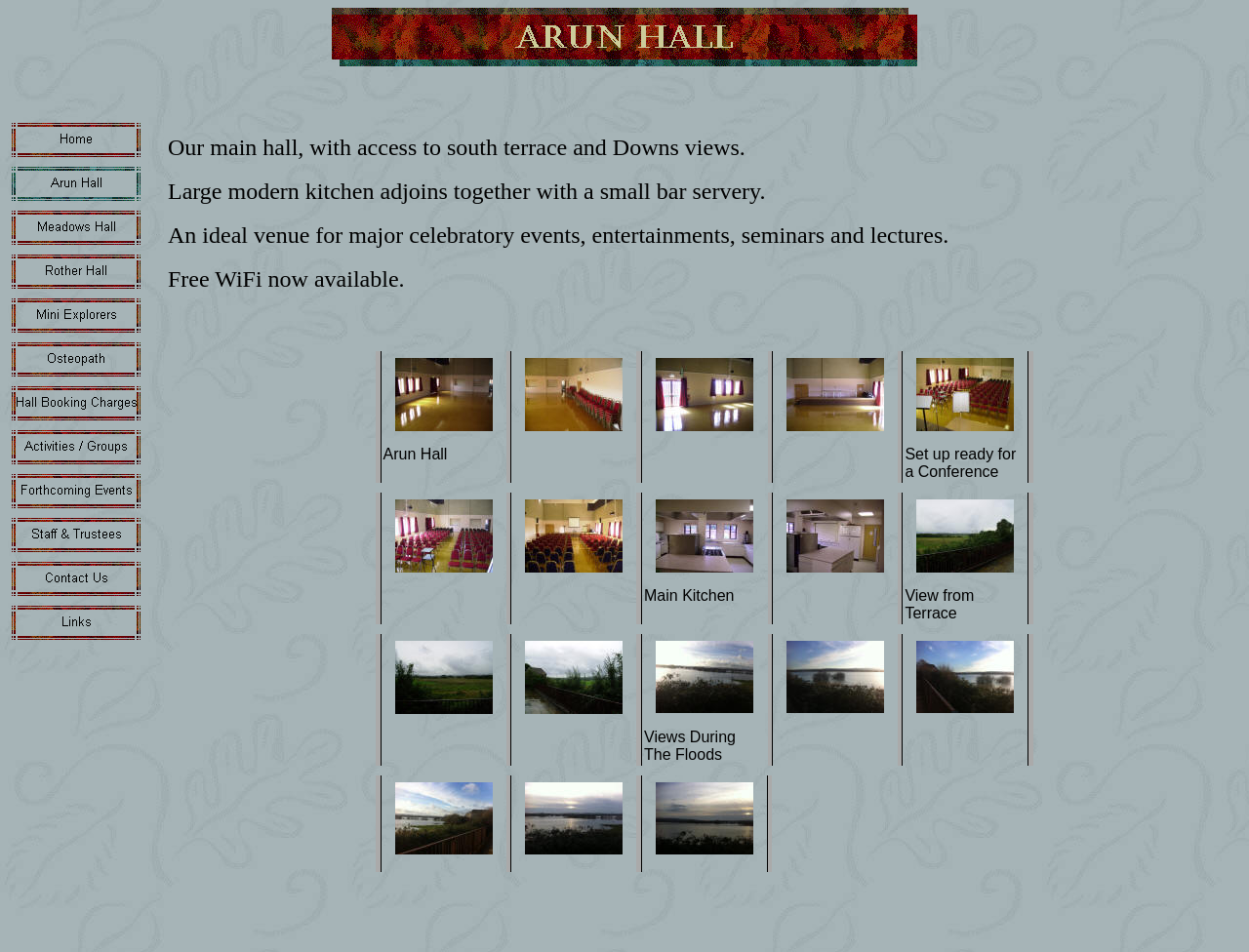What is shown in the image?
Look at the image and construct a detailed response to the question.

The image on the webpage shows a conference setup, with chairs and tables arranged in a specific pattern, suggesting that the hall is set up for a conference or a similar event.